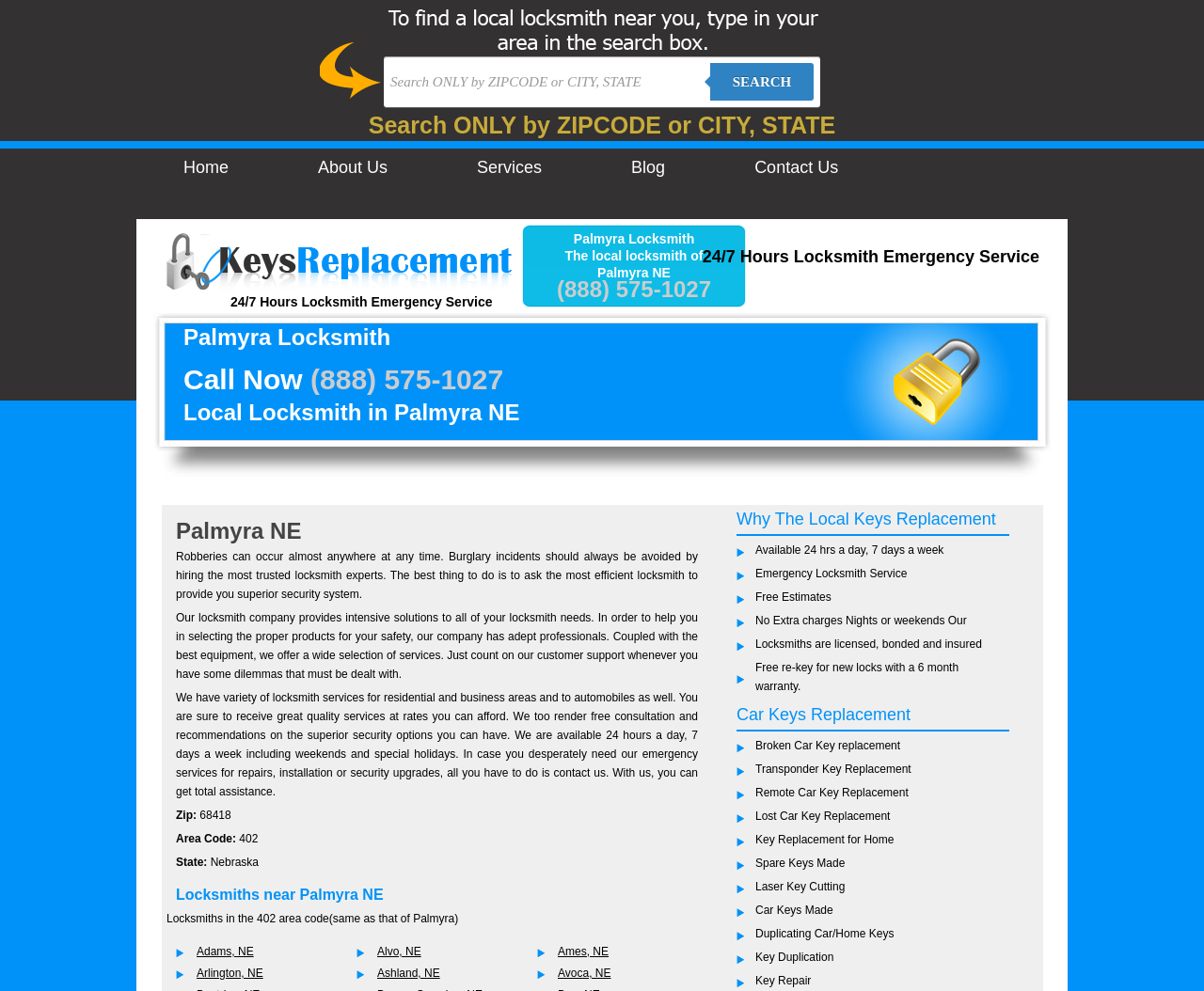Find the bounding box coordinates of the clickable area required to complete the following action: "Call (888) 575-1027".

[0.462, 0.279, 0.591, 0.305]